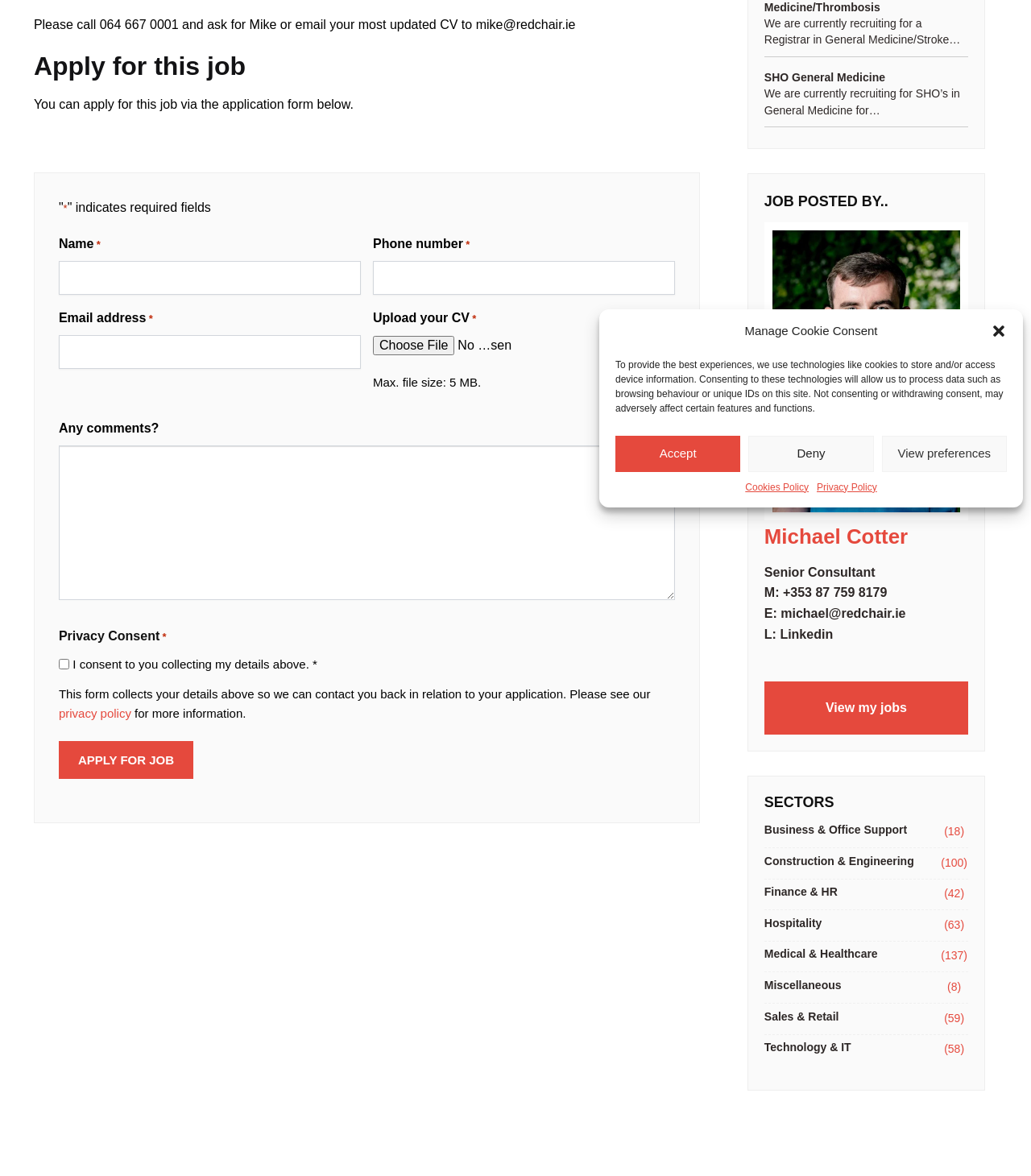Given the element description "michael@redchair.ie", identify the bounding box of the corresponding UI element.

[0.757, 0.516, 0.879, 0.528]